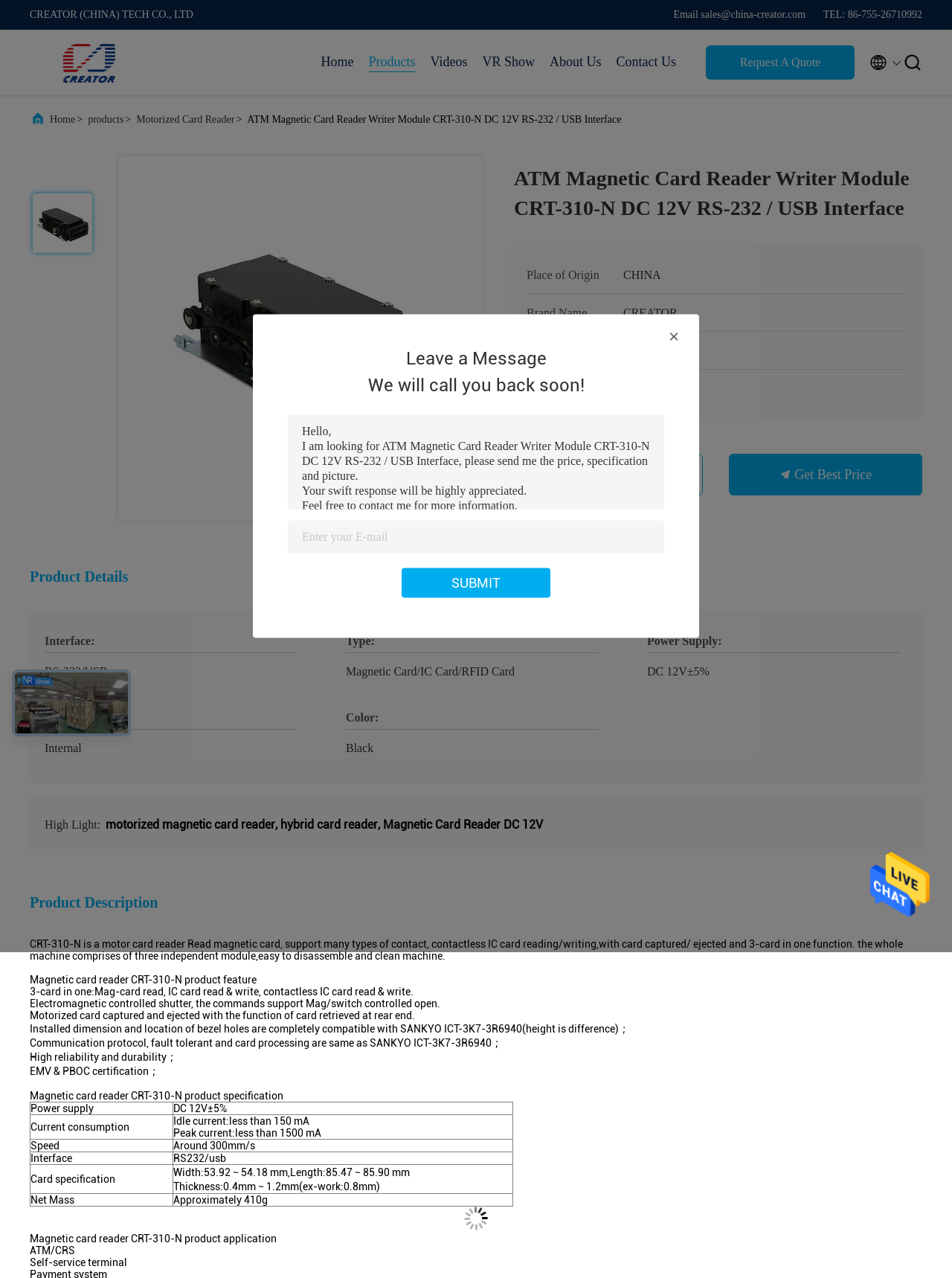Please locate the bounding box coordinates of the region I need to click to follow this instruction: "Request a quote".

[0.741, 0.036, 0.898, 0.062]